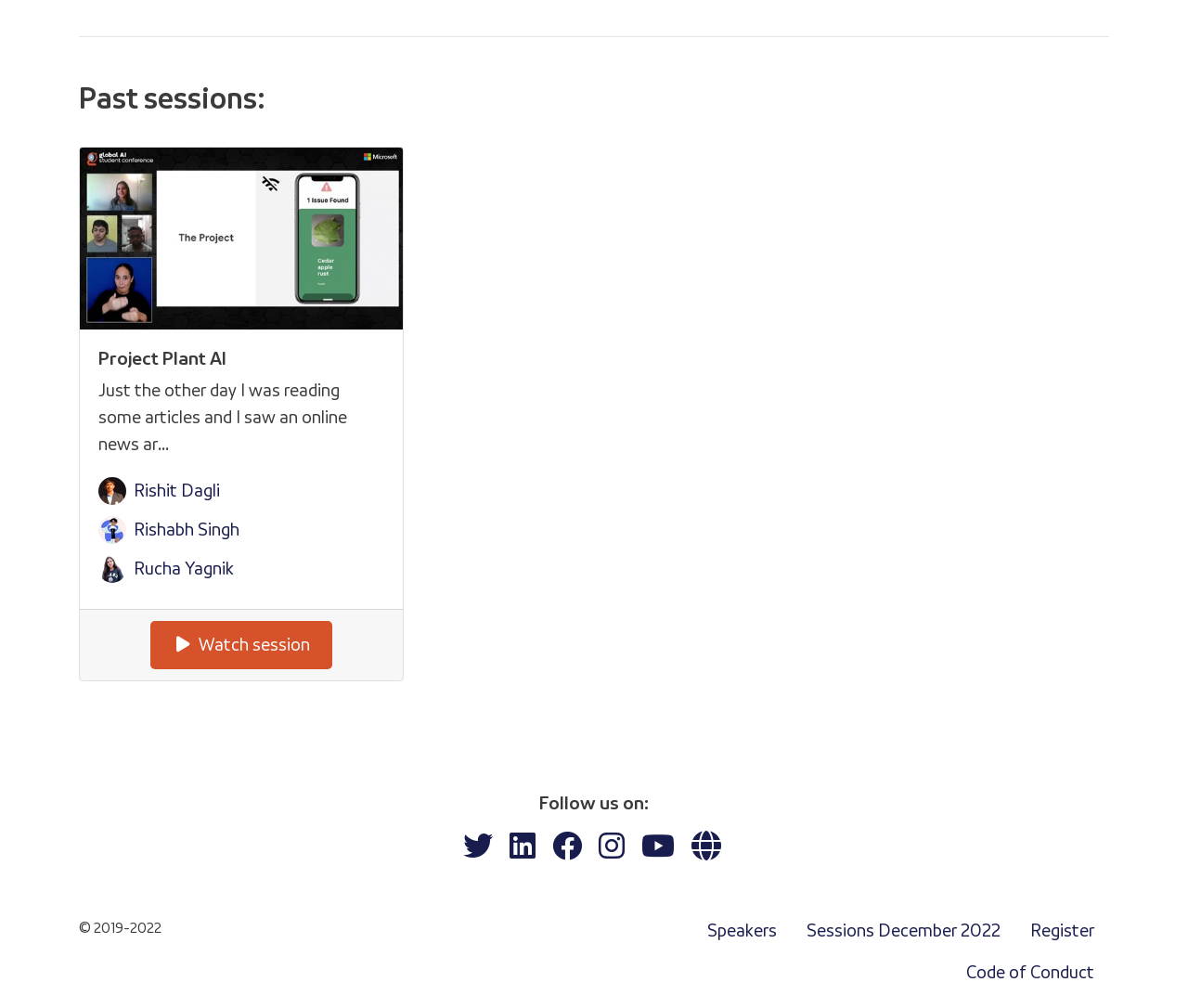Provide the bounding box coordinates of the HTML element described by the text: "Rishabh Singh". The coordinates should be in the format [left, top, right, bottom] with values between 0 and 1.

[0.112, 0.517, 0.202, 0.534]